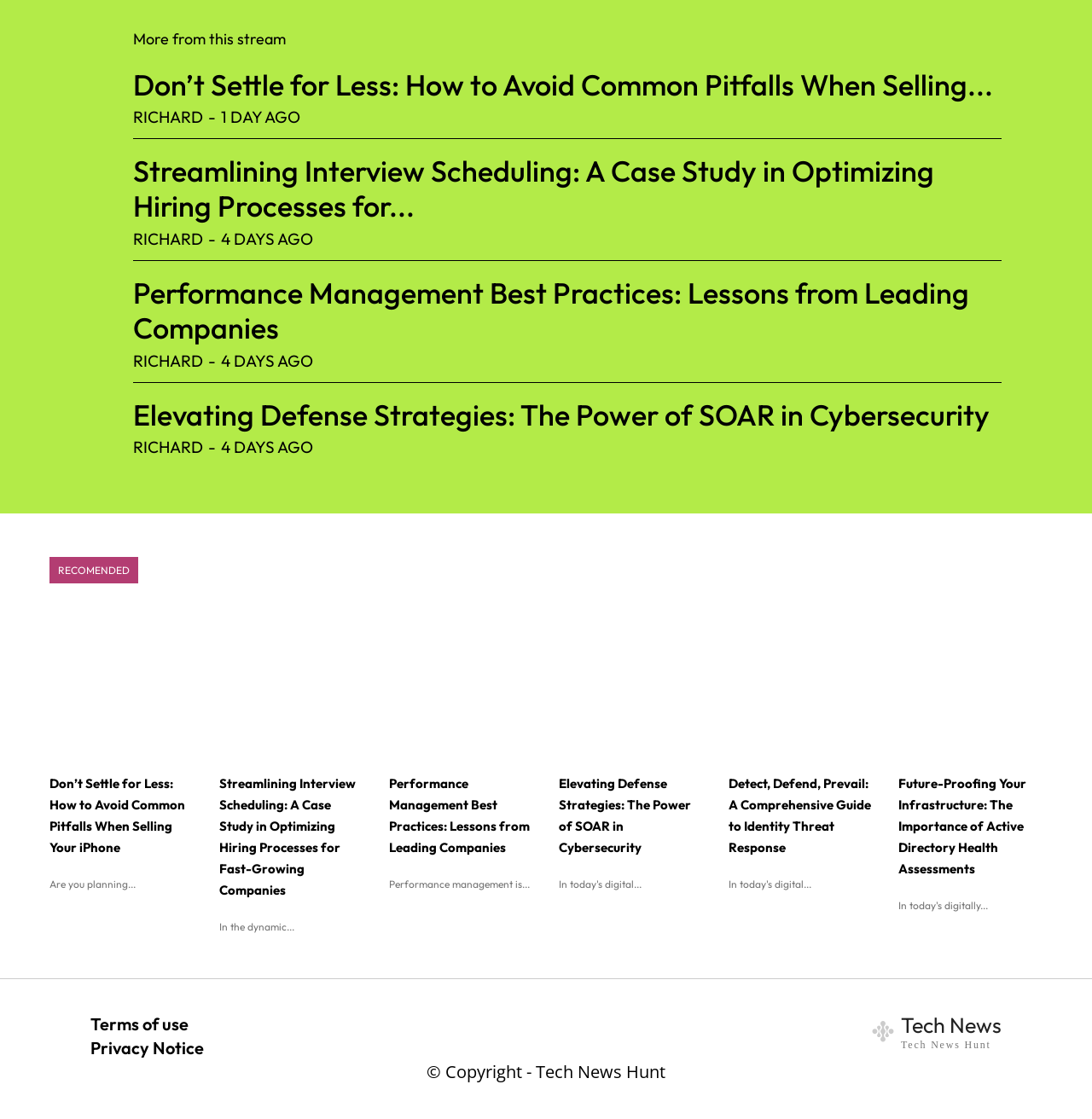What is the title of the first article?
Please use the image to provide an in-depth answer to the question.

The first article on the webpage has a heading element with the text 'Don’t Settle for Less: How to Avoid Common Pitfalls When Selling...'. The title of the article is 'Don’t Settle for Less'.